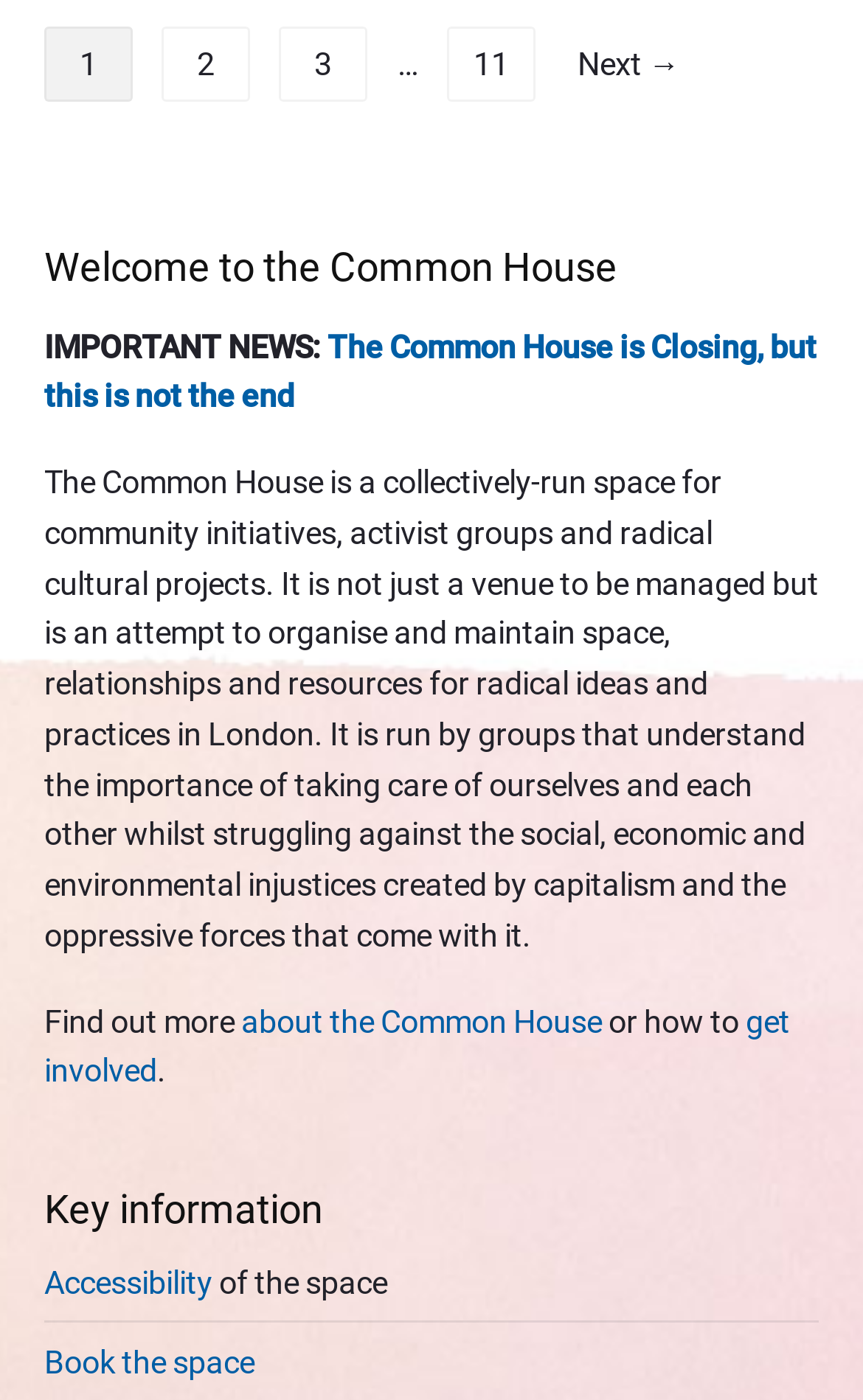Locate the bounding box coordinates of the element that needs to be clicked to carry out the instruction: "book the space". The coordinates should be given as four float numbers ranging from 0 to 1, i.e., [left, top, right, bottom].

[0.051, 0.96, 0.295, 0.985]